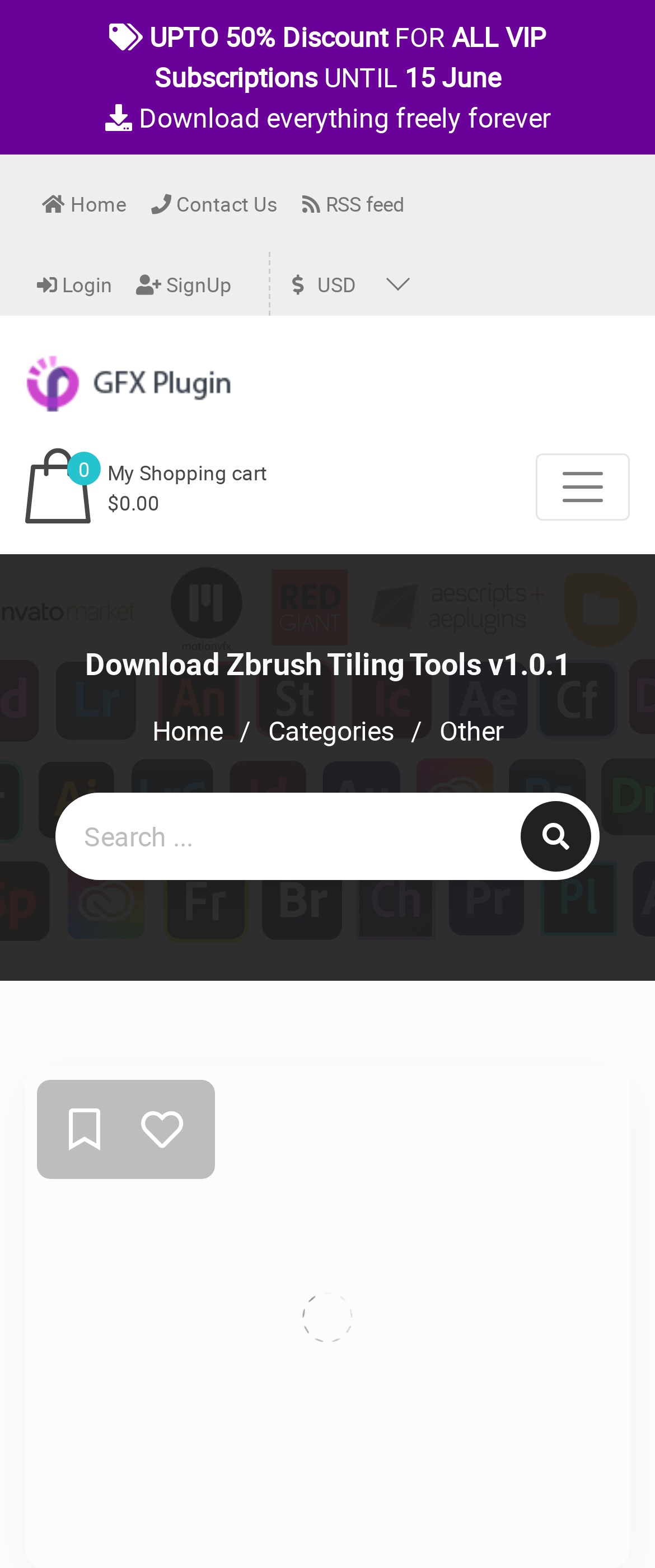Answer in one word or a short phrase: 
What is the text on the button that allows searching?

Search...